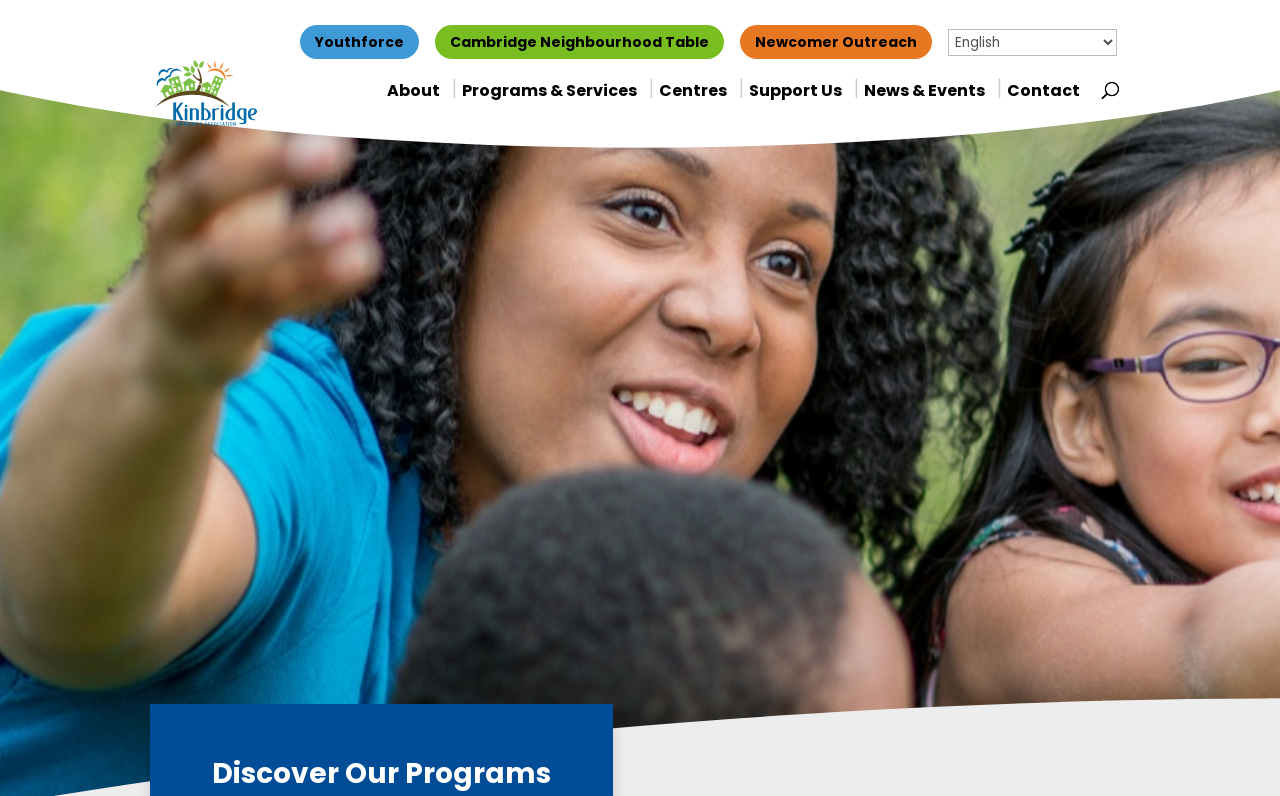Please answer the following question using a single word or phrase: 
How many programs or services are listed at the top of the webpage?

3